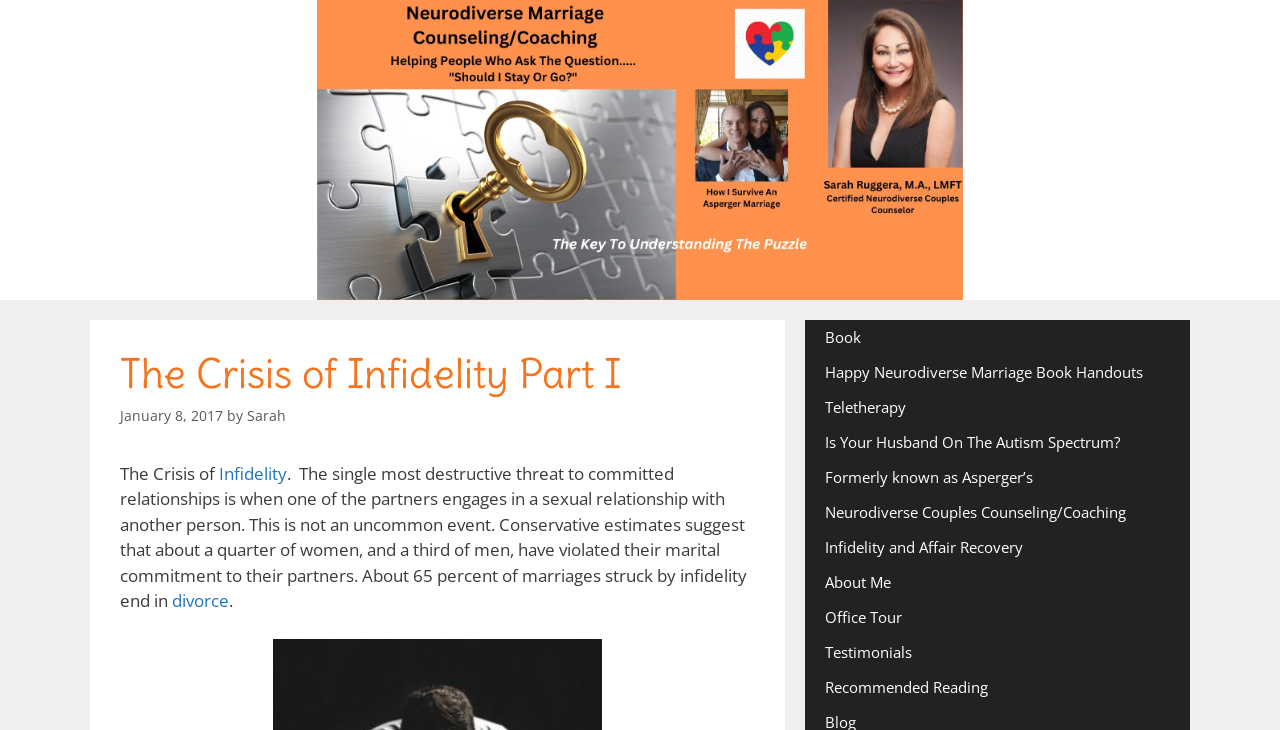Please determine the bounding box coordinates of the element's region to click for the following instruction: "learn about neurodiverse couples counseling".

[0.629, 0.678, 0.93, 0.726]